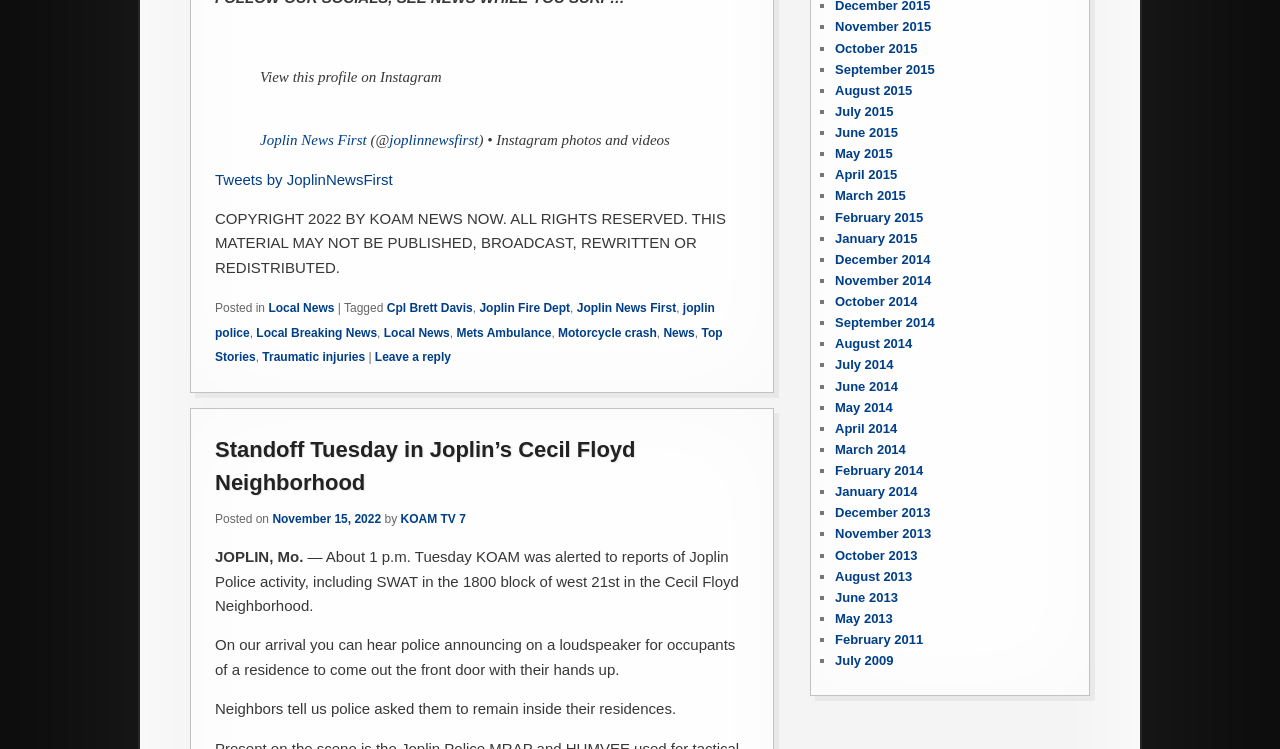Find the bounding box coordinates for the area that must be clicked to perform this action: "View this profile on Instagram".

[0.203, 0.092, 0.345, 0.113]